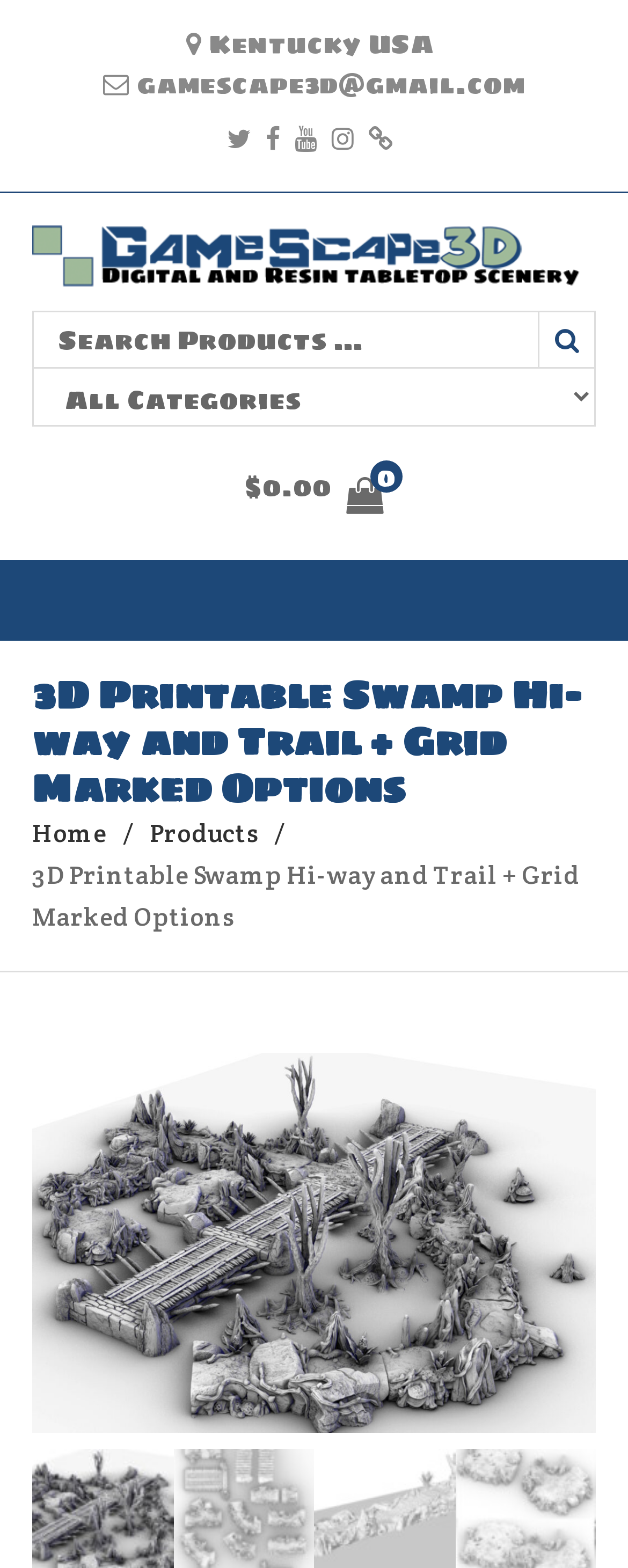Please find the bounding box coordinates for the clickable element needed to perform this instruction: "Check the price".

[0.39, 0.297, 0.418, 0.324]